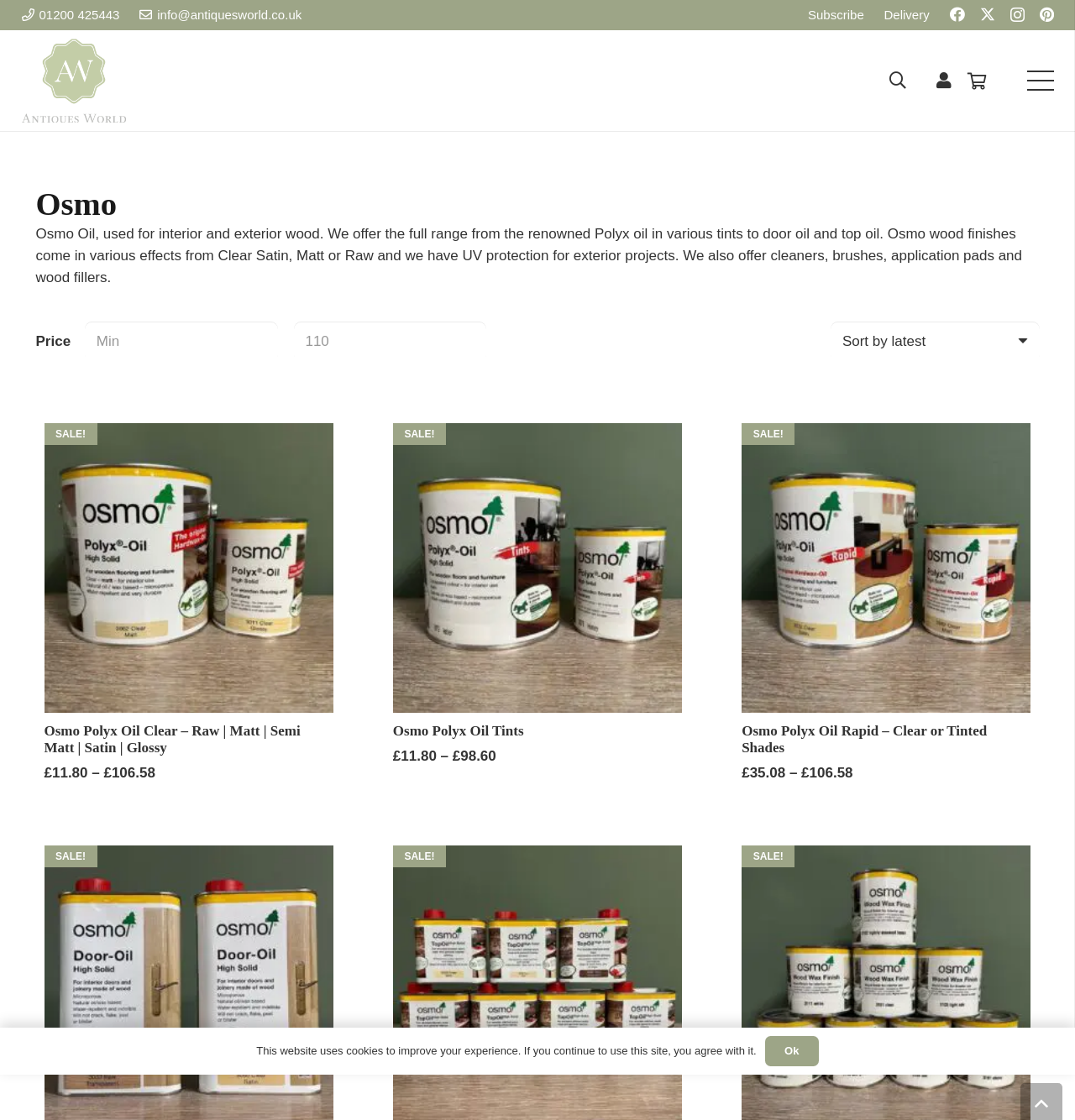Please find the bounding box for the UI element described by: "Osmo Polyx Oil Tints".

[0.365, 0.645, 0.487, 0.659]